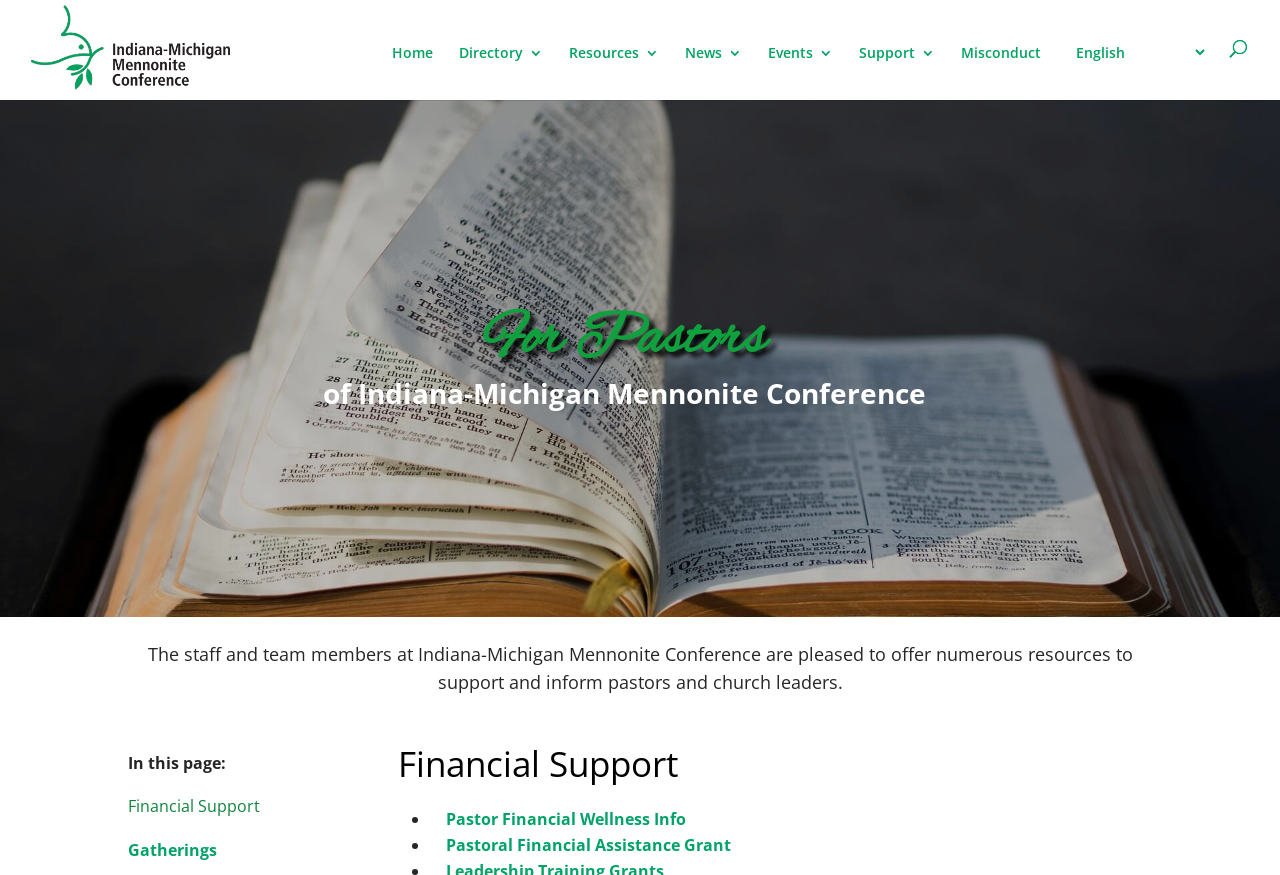Provide the bounding box coordinates for the area that should be clicked to complete the instruction: "go to home page".

[0.306, 0.053, 0.338, 0.114]